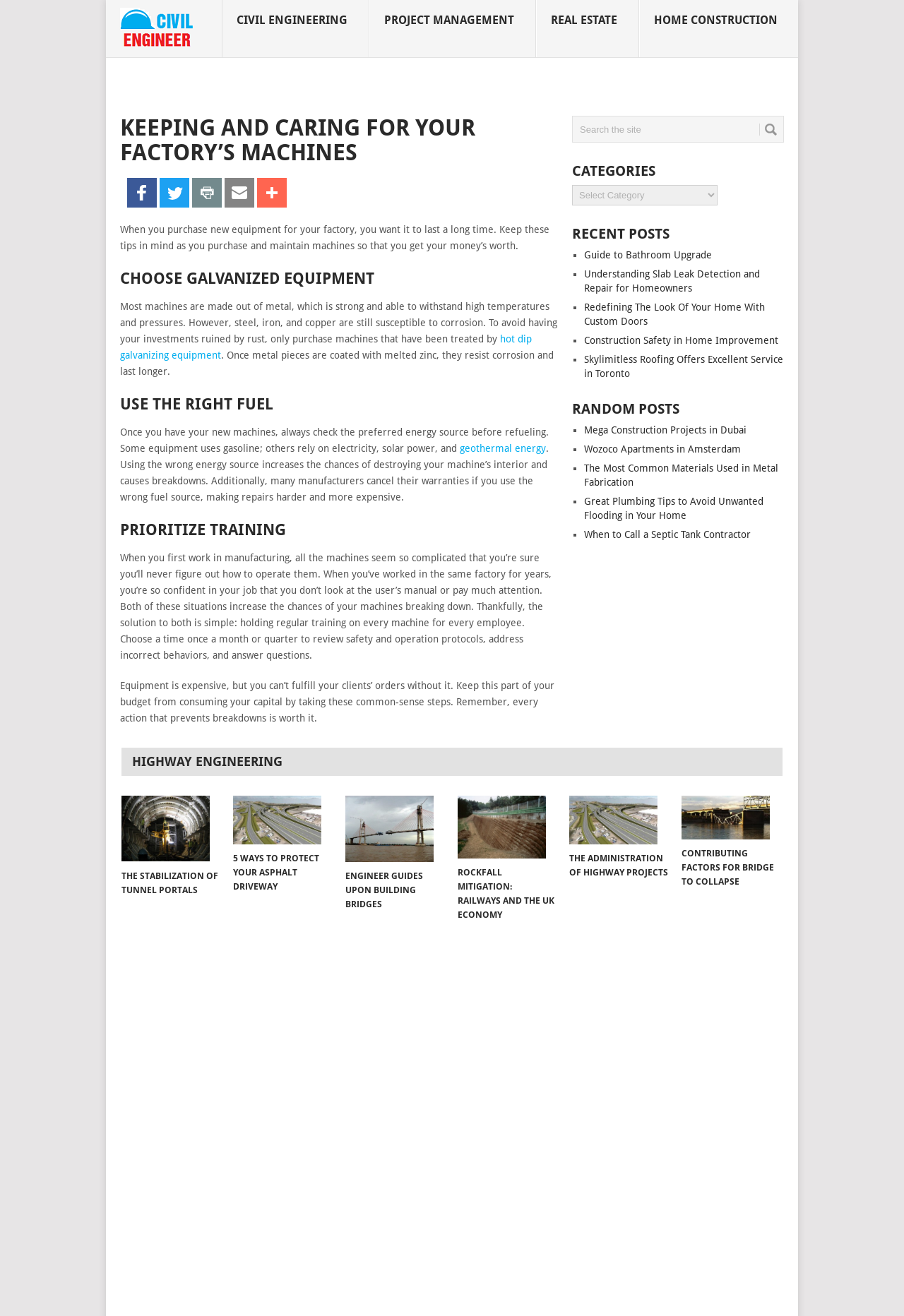Determine the bounding box for the UI element that matches this description: "Guide to Bathroom Upgrade".

[0.646, 0.189, 0.788, 0.198]